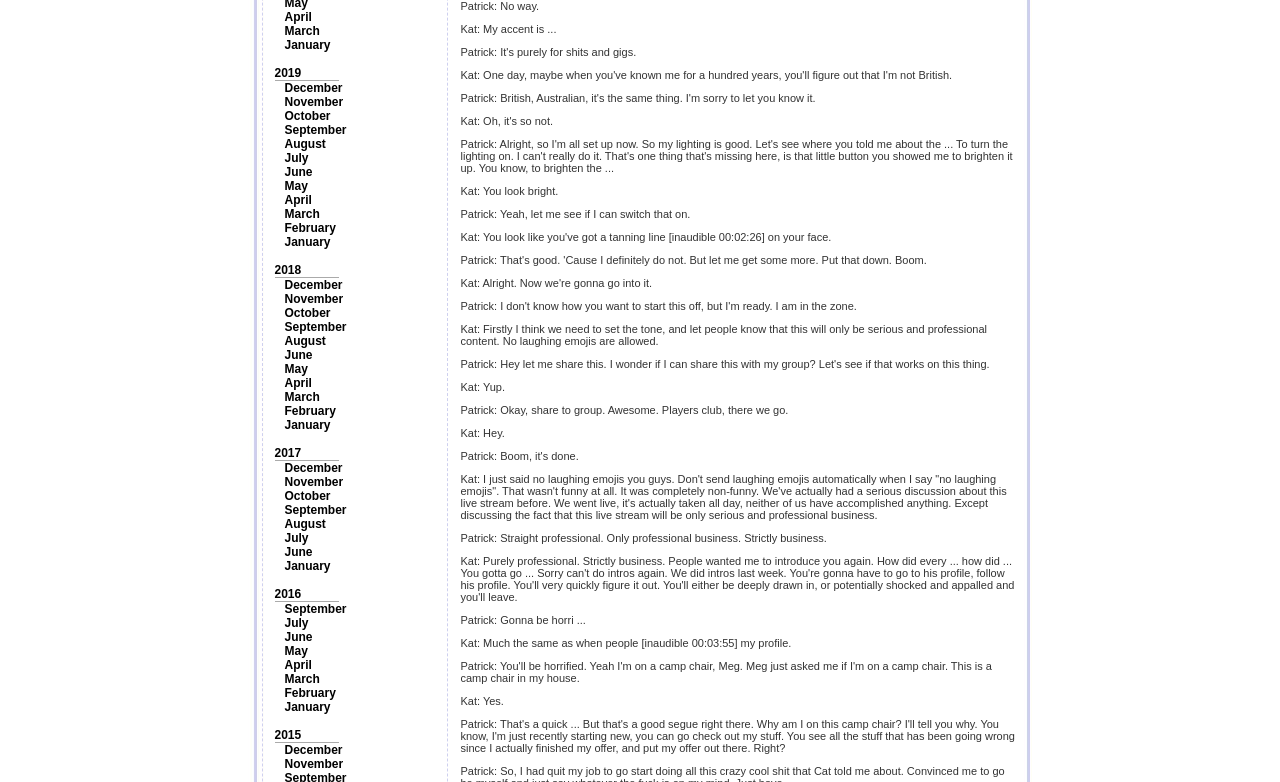Bounding box coordinates are specified in the format (top-left x, top-left y, bottom-right x, bottom-right y). All values are floating point numbers bounded between 0 and 1. Please provide the bounding box coordinate of the region this sentence describes: March

[0.222, 0.265, 0.25, 0.283]